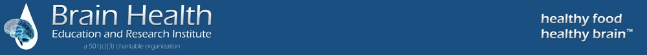Elaborate on the contents of the image in a comprehensive manner.

The image features the logo of the Brain Health Education and Research Institute, a qualified 501(c)(3) non-profit organization dedicated to promoting brain health. The logo prominently displays the words "Brain Health" and "Education and Research Institute," emphasizing its focus on educational initiatives and research in the field of brain health. Below the main title, the tagline "healthy food healthy brain™" reflects the organization's mission to connect nutrition with cognitive well-being. The background is a calming shade of blue, enhancing the theme of health and wellness associated with brain function.